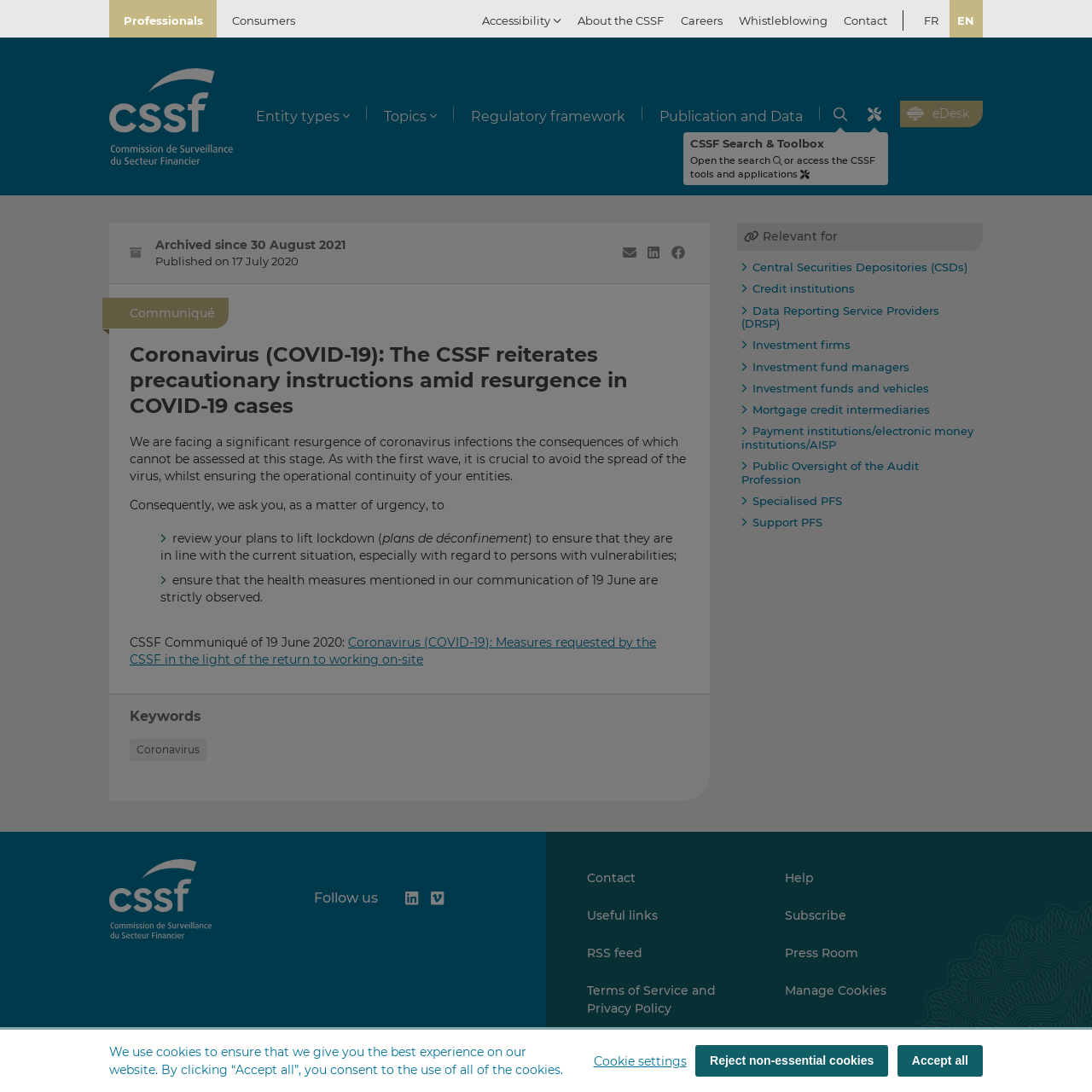Highlight the bounding box coordinates of the element that should be clicked to carry out the following instruction: "Click the 'Entity types' button". The coordinates must be given as four float numbers ranging from 0 to 1, i.e., [left, top, right, bottom].

[0.218, 0.091, 0.336, 0.122]